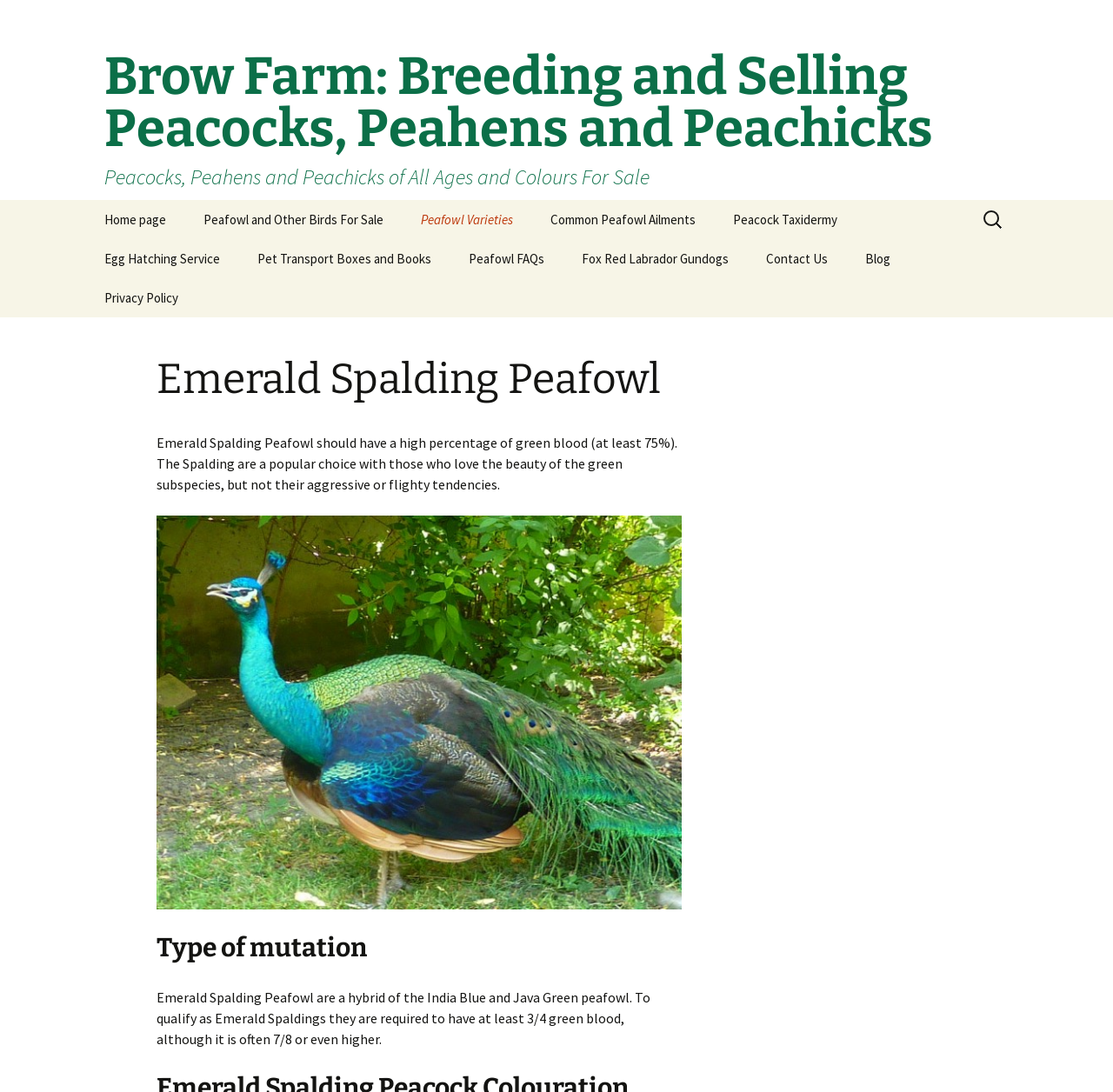Give a short answer to this question using one word or a phrase:
How many types of peafowl are listed on this webpage?

At least 10